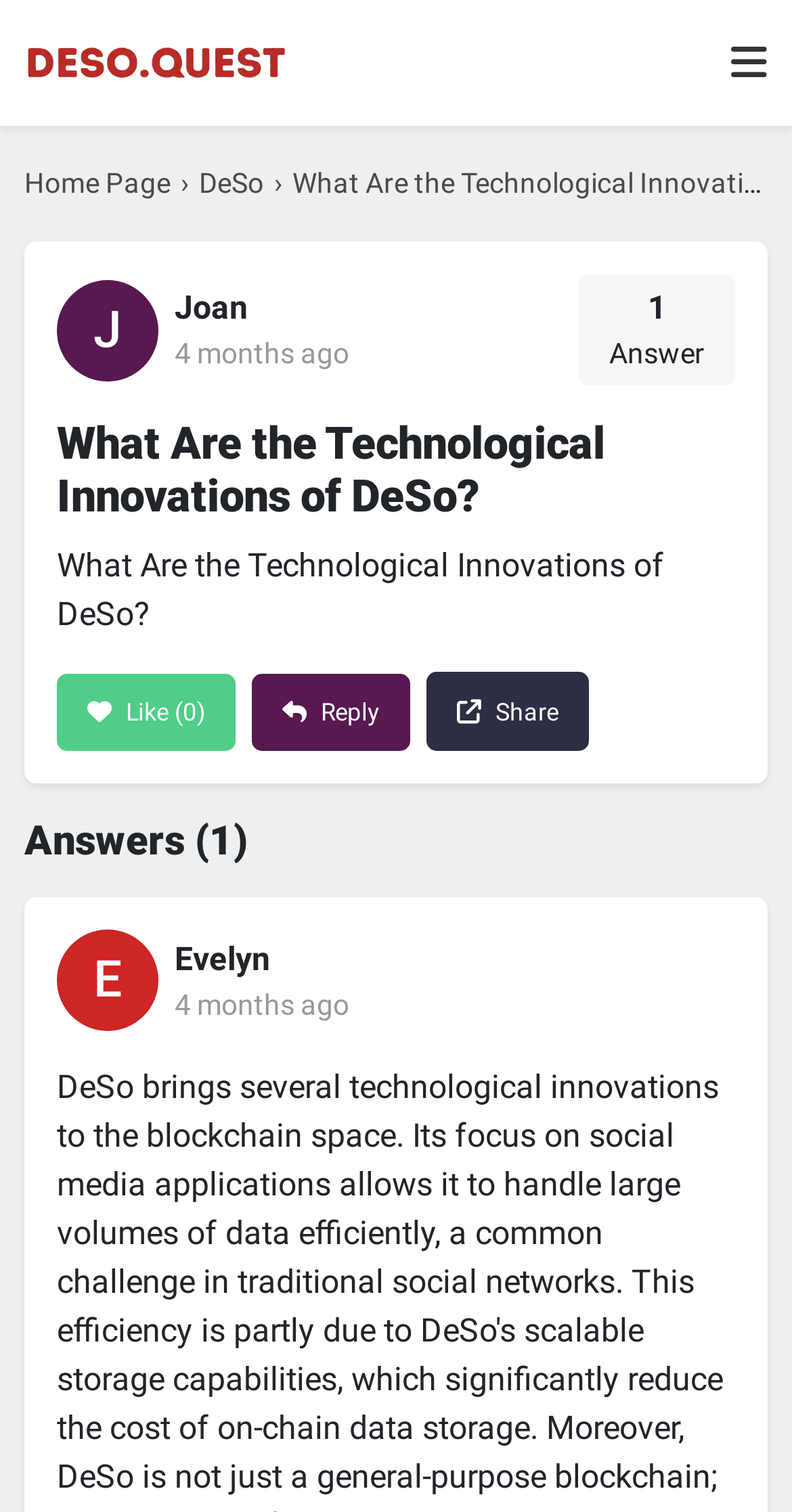Locate the bounding box coordinates of the item that should be clicked to fulfill the instruction: "Click on the DeSo Quest link".

[0.031, 0.021, 0.36, 0.062]